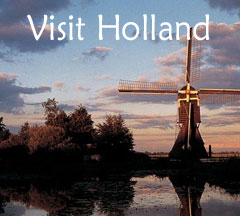What is the atmosphere depicted in the image?
Please give a detailed and elaborate answer to the question.

The warm hues of the sky reflecting on the calm waters below create a serene and idyllic atmosphere, which is further emphasized by the peaceful and tranquil setting of the Dutch countryside.